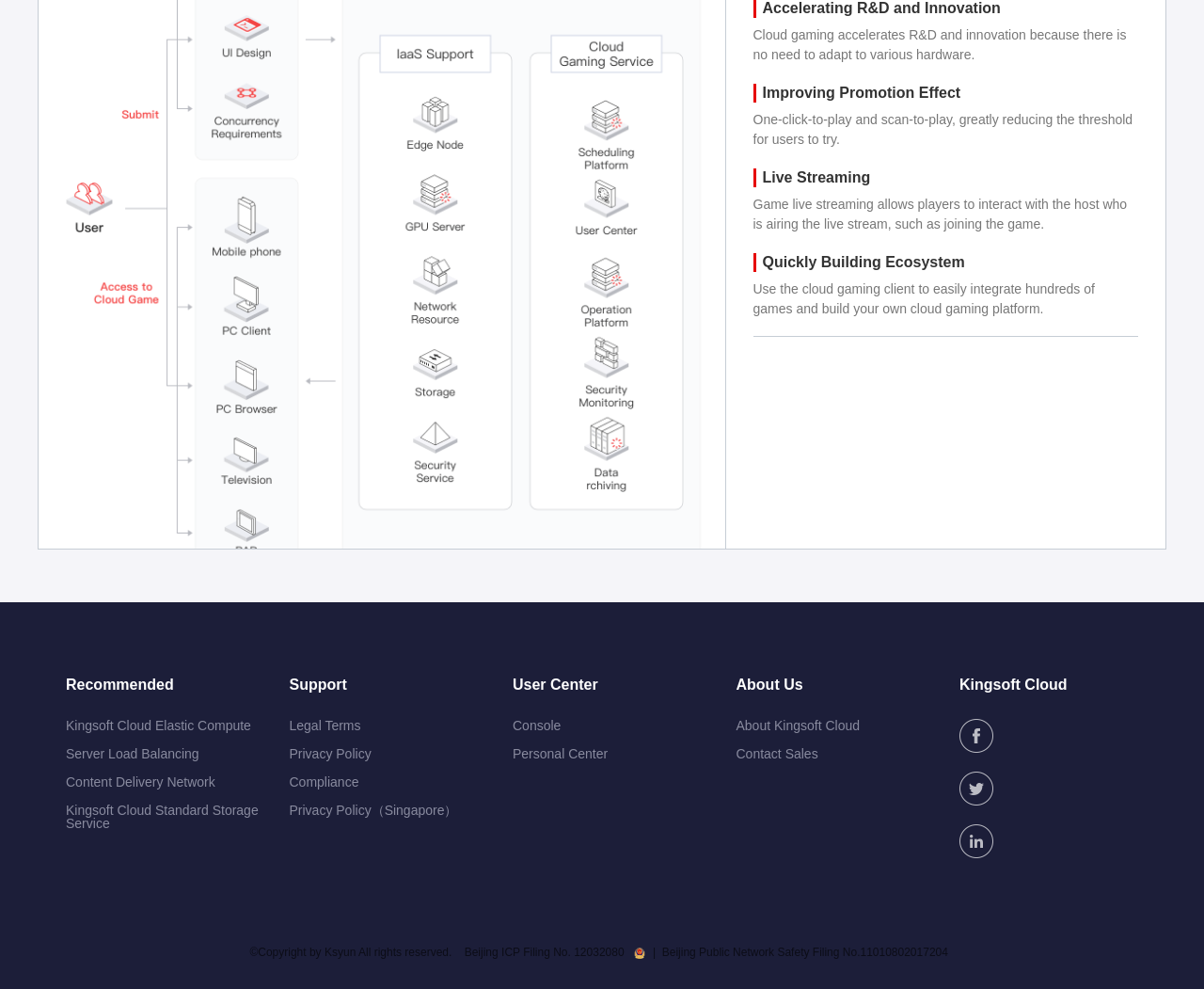Please locate the bounding box coordinates of the element that should be clicked to achieve the given instruction: "Click on Kingsoft Cloud Elastic Compute".

[0.055, 0.719, 0.24, 0.748]